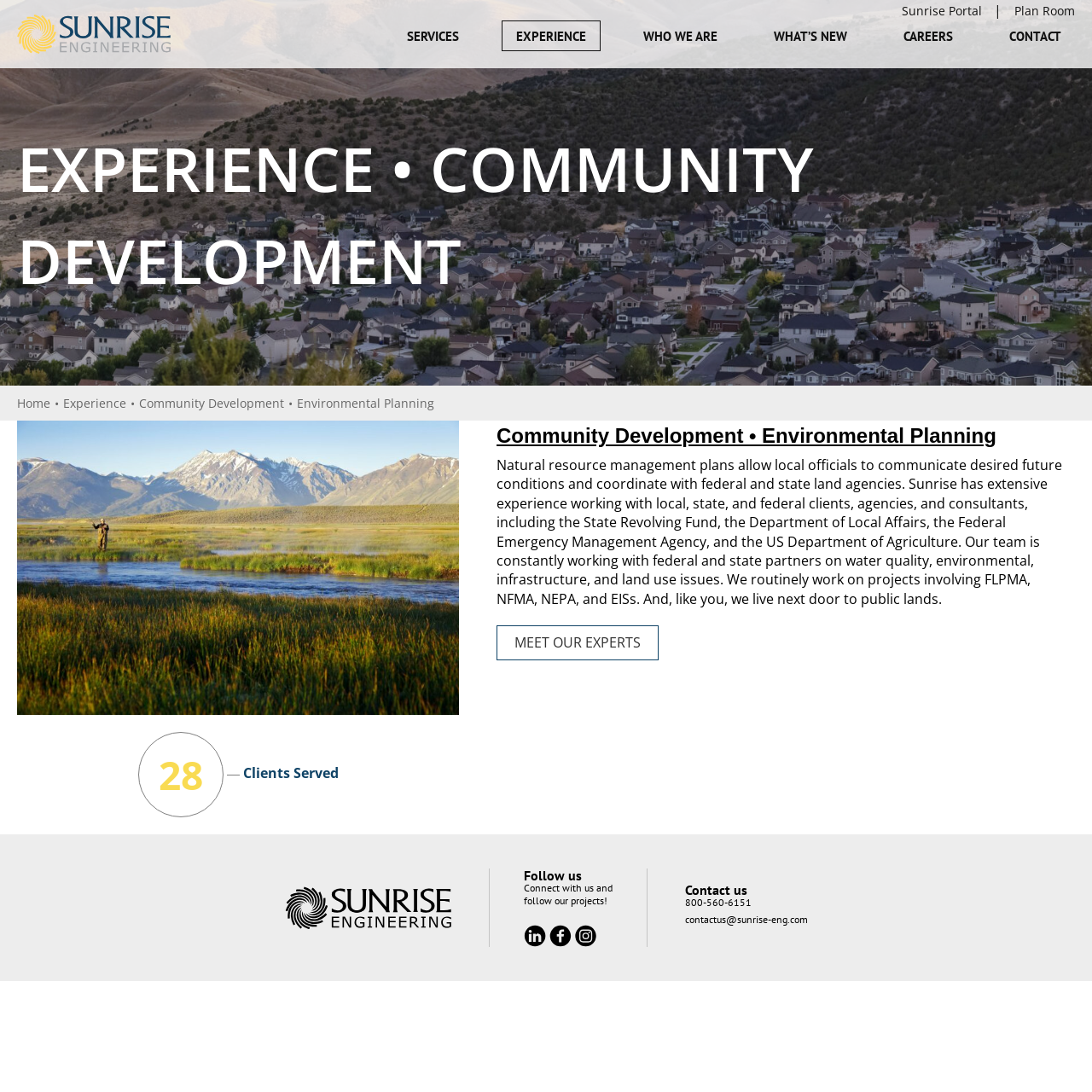What is the company name of the website?
Answer the question with a single word or phrase derived from the image.

Sunrise Engineering